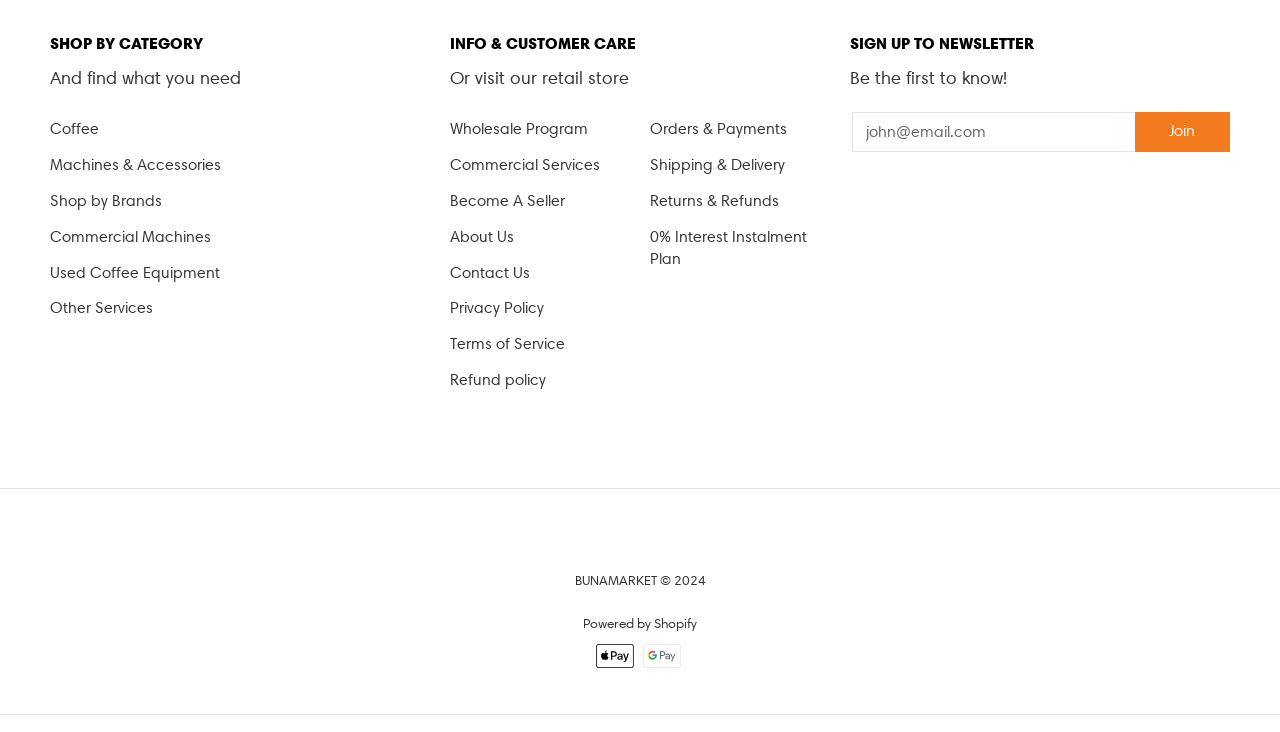Provide the bounding box coordinates of the area you need to click to execute the following instruction: "Enter email to join newsletter".

[0.666, 0.152, 0.888, 0.207]